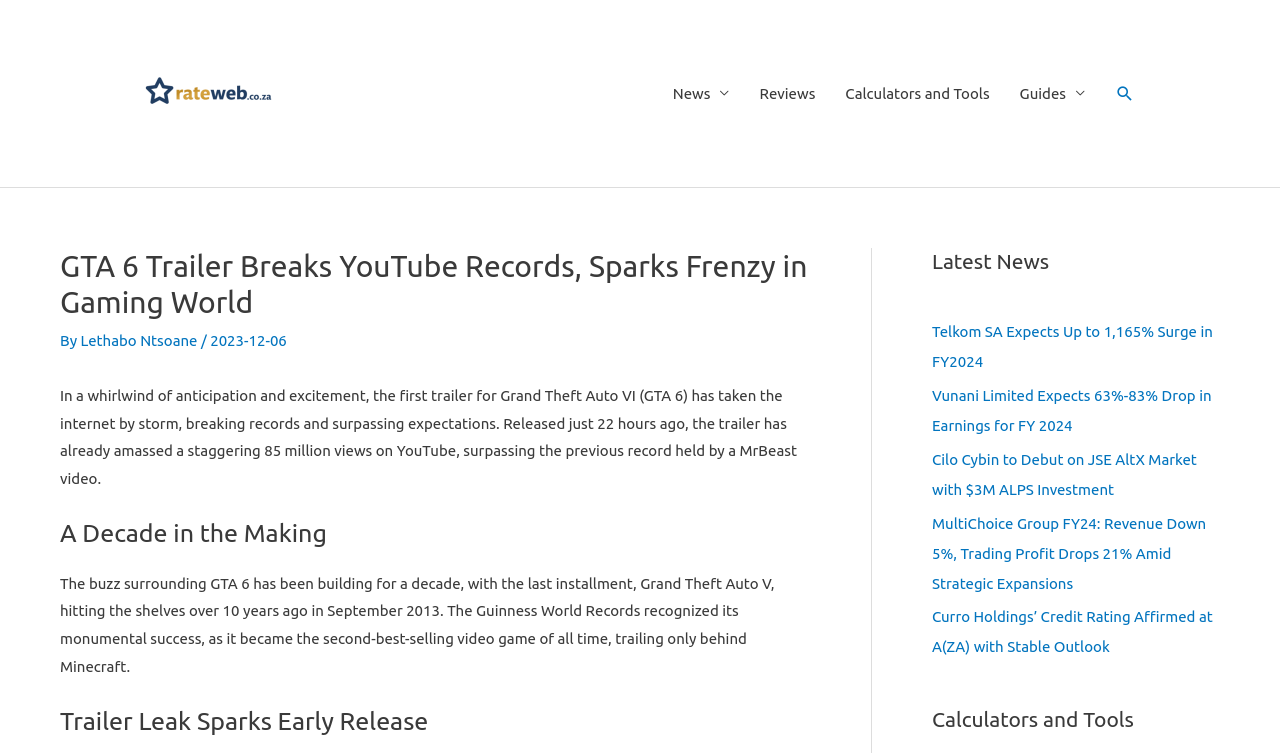Utilize the information from the image to answer the question in detail:
What is the name of the website?

The name of the website can be found in the top-left corner of the webpage, where it says 'Rateweb' in the logo.